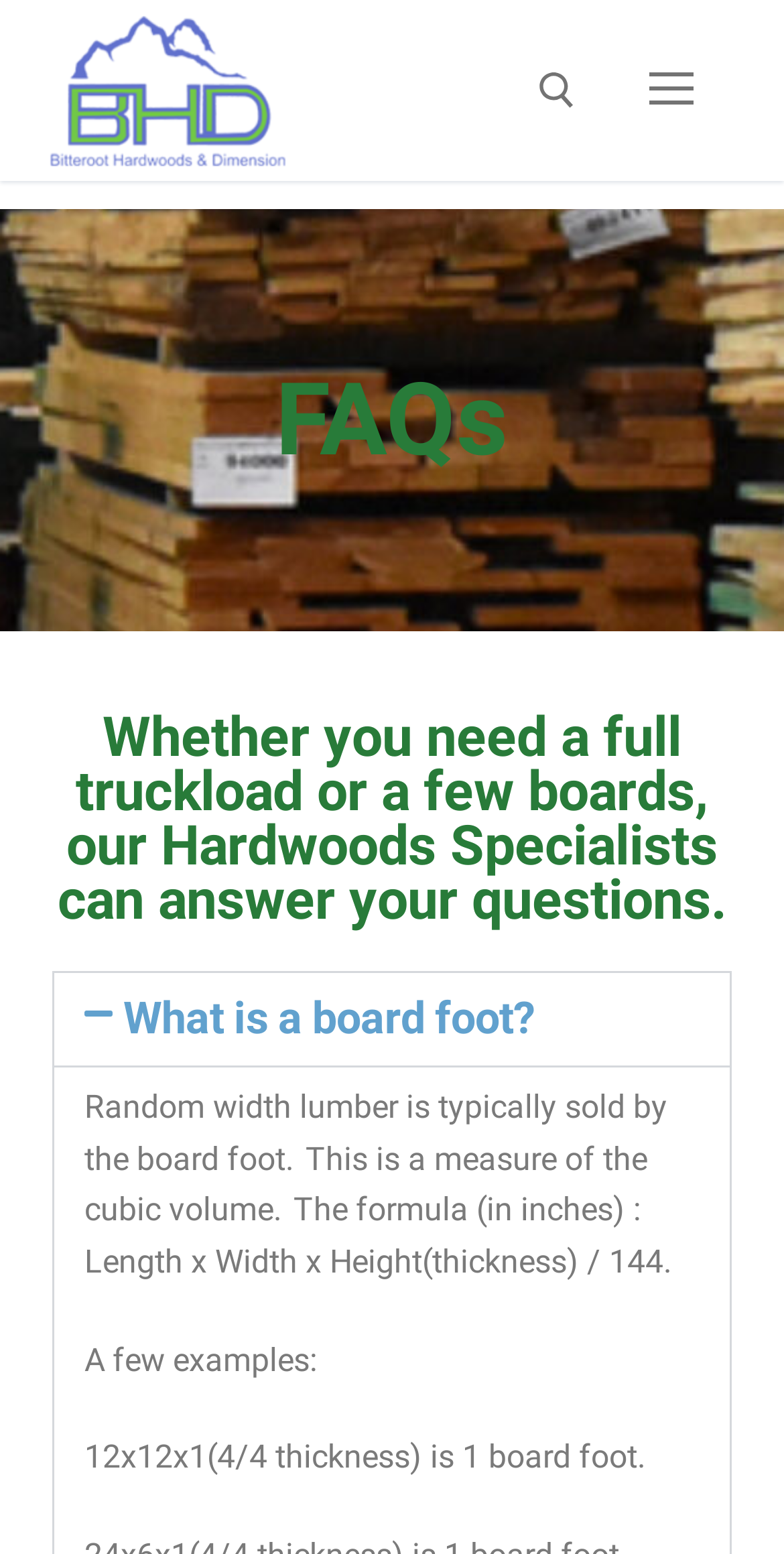Provide a comprehensive caption for the webpage.

The webpage is about Bitteroot Hardwoods & Dimension, a company specializing in hardwoods. At the top left, there is a link and an image with the company's name. To the right of this, there is a search tool with a search box and a submit button. 

On the top right, there is a navigation icon button. When clicked, it reveals a menu with a heading "FAQs" and another heading that describes the company's hardwood specialists. Below this, there is an expanded button "What is a board foot?" which, when clicked, displays a section with a link to the same question and a detailed explanation of what a board foot is, including a formula and examples. The explanation is divided into three paragraphs.